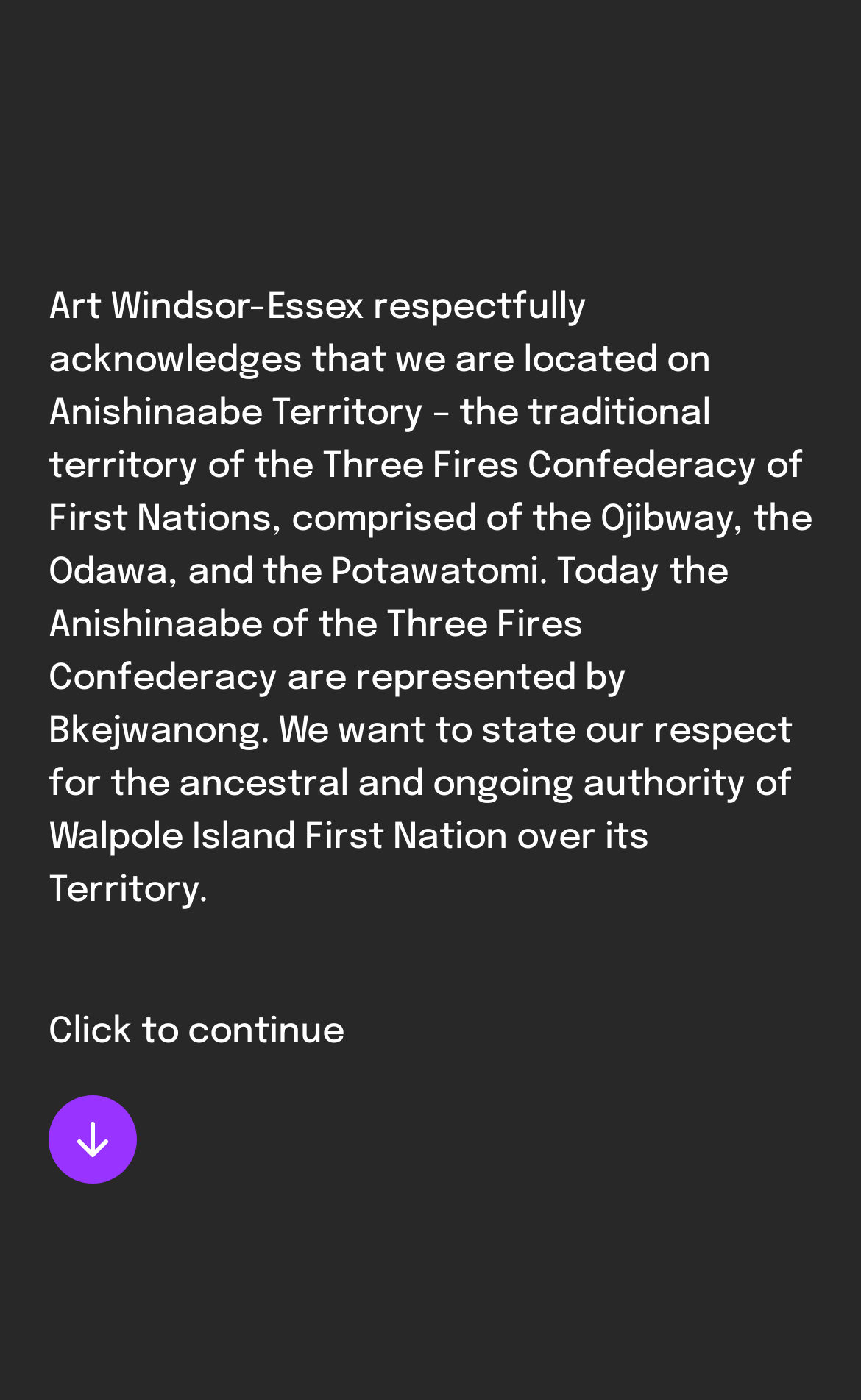Use a single word or phrase to respond to the question:
What is the name of the event or workshop mentioned on the page?

Taking Care